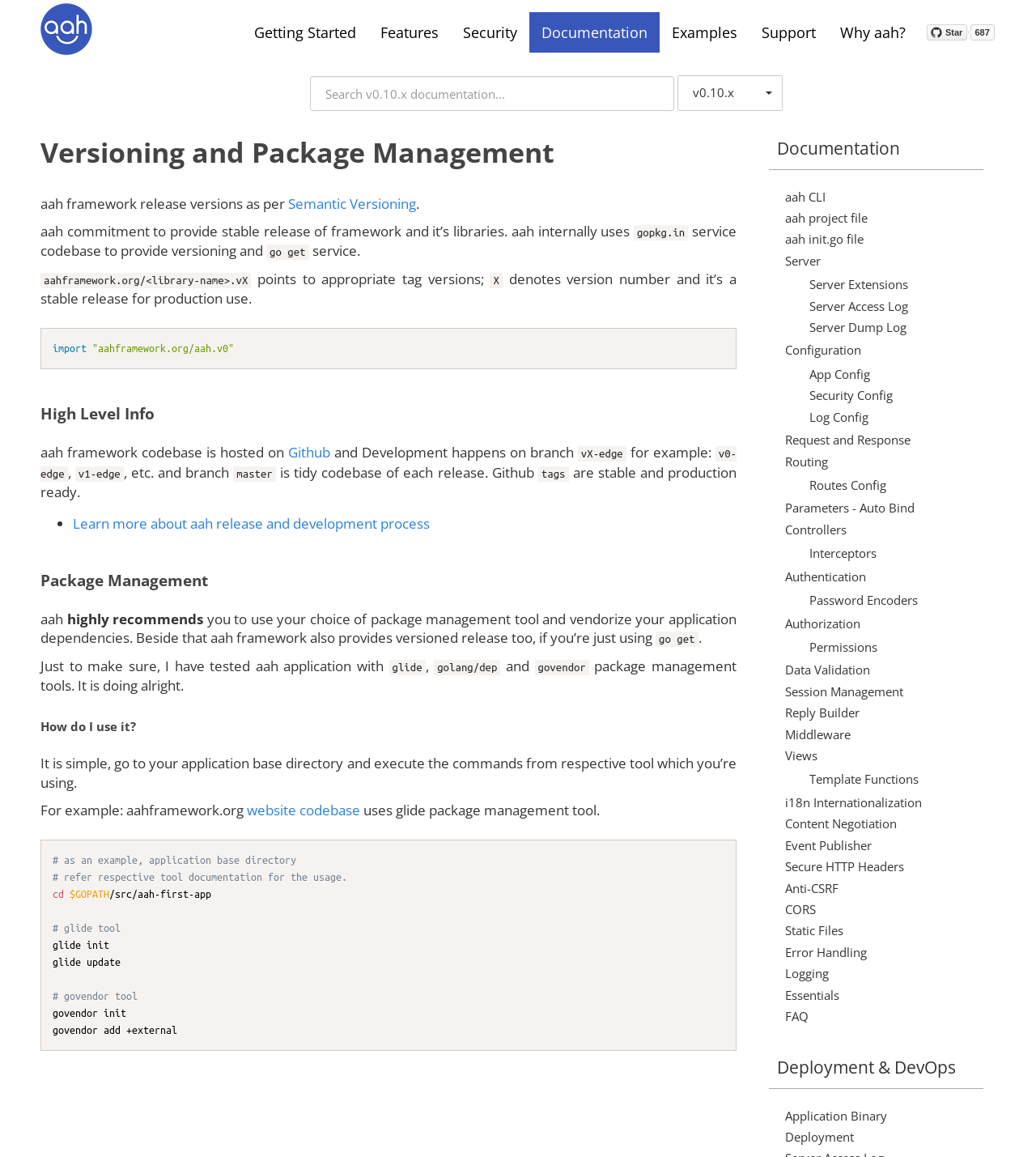Describe every aspect of the webpage in a detailed manner.

The webpage is about the aah framework's versioning and package management. At the top, there is an aah framework logo on the left, followed by a row of links to different sections of the documentation, including "Getting Started", "Features", "Security", "Documentation", "Examples", "Support", and "Why aah?". 

Below the logo, there is a search input field and a button to switch between different versions of the framework. 

The main content of the page is divided into several sections, each with a heading. The first section, "Versioning and Package Management", explains the framework's commitment to providing stable version releases and its use of Semantic Versioning. 

The next section, "High Level Info", provides an overview of the framework's codebase, which is hosted on Github, and its development process. 

The following section, "Package Management", recommends using a package management tool and vendorizing application dependencies. It also mentions that the framework provides versioned releases and has been tested with various package management tools.

The "How do I use it?" section provides instructions on how to use the framework, including executing commands in the application base directory.

Throughout the page, there are links to additional resources, such as the framework's website codebase, and code snippets demonstrating the usage of different package management tools.